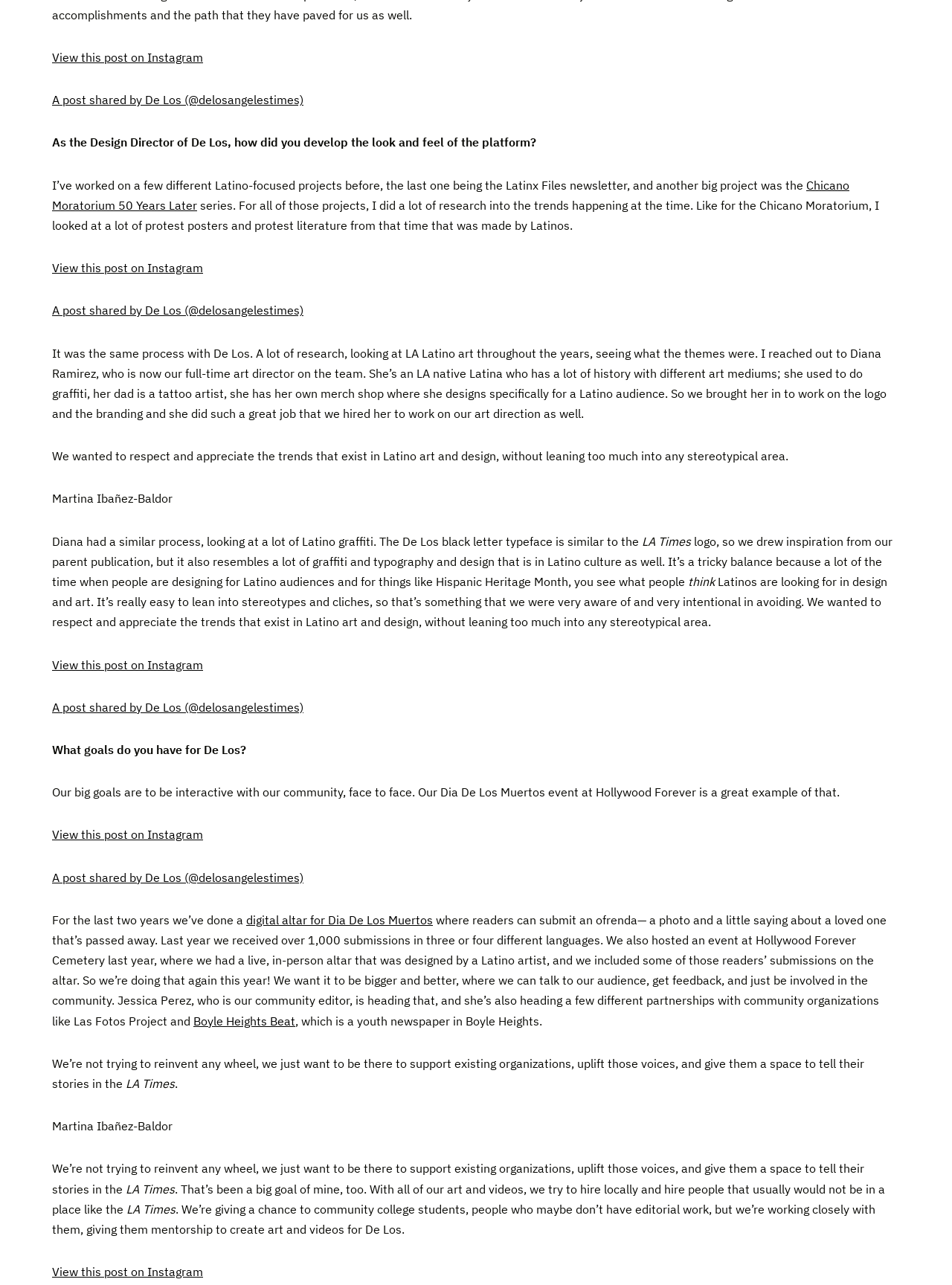What is the name of the person being interviewed?
Look at the image and respond with a single word or a short phrase.

Martina Ibañez-Baldor